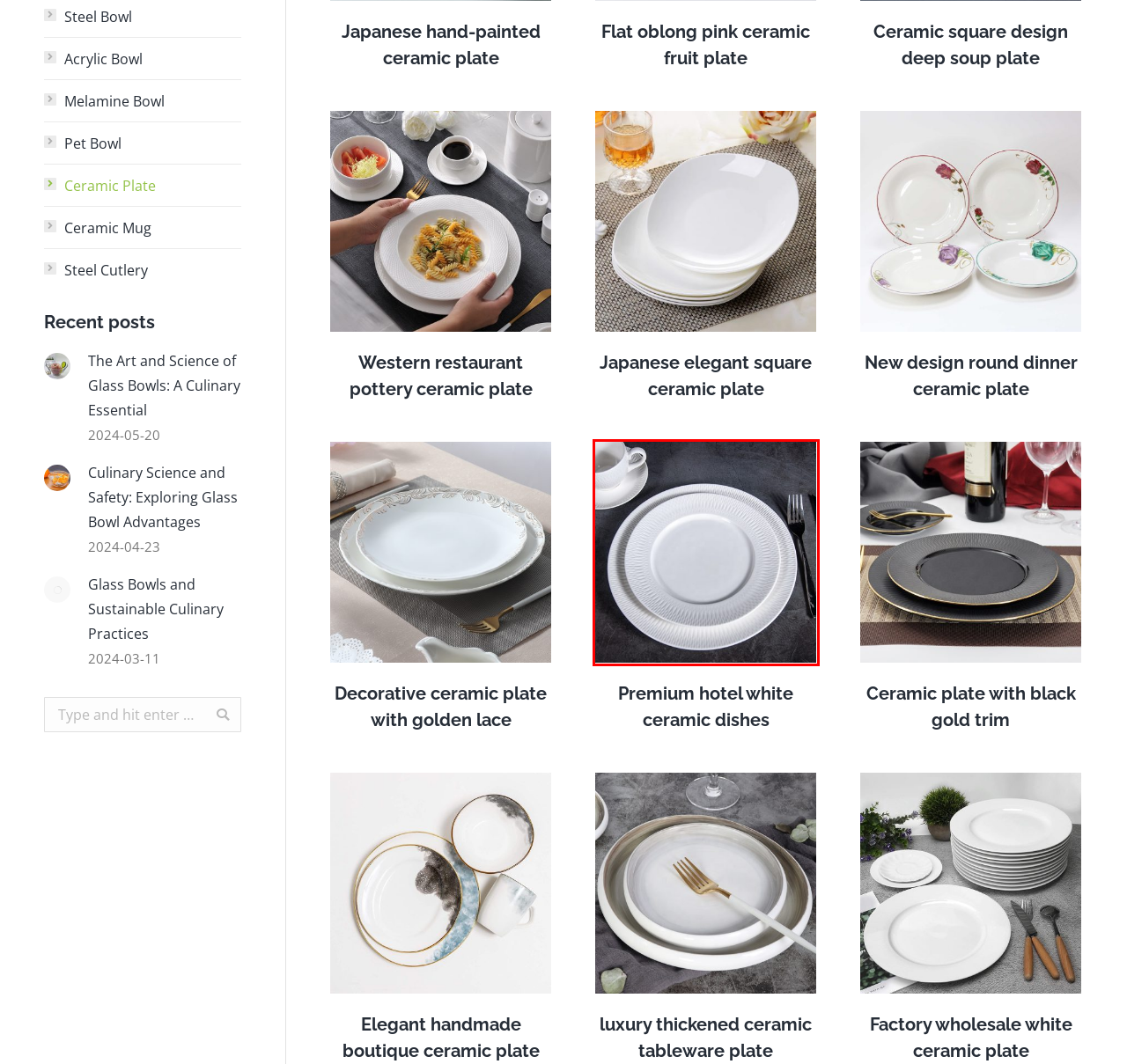You have a screenshot showing a webpage with a red bounding box around a UI element. Choose the webpage description that best matches the new page after clicking the highlighted element. Here are the options:
A. Factory wholesale white ceramic plate | Bowl Manufacturers
B. The Art and Science of Glass Bowls: A Culinary Essential | Bowl Manufacturers
C. Premium hotel white ceramic dishes | Bowl Manufacturers
D. Ceramic plate with black gold trim | Bowl Manufacturers
E. Melamine Bowl Manufacturers, Custom Logo, Custom Printing Color Melamine Bowls
F. Elegant handmade boutique ceramic plate | Bowl Manufacturers
G. Glass Bowls and Sustainable Culinary Practices | Bowl Manufacturers
H. Culinary Science and Safety: Exploring Glass Bowl Advantages | Bowl Manufacturers

C